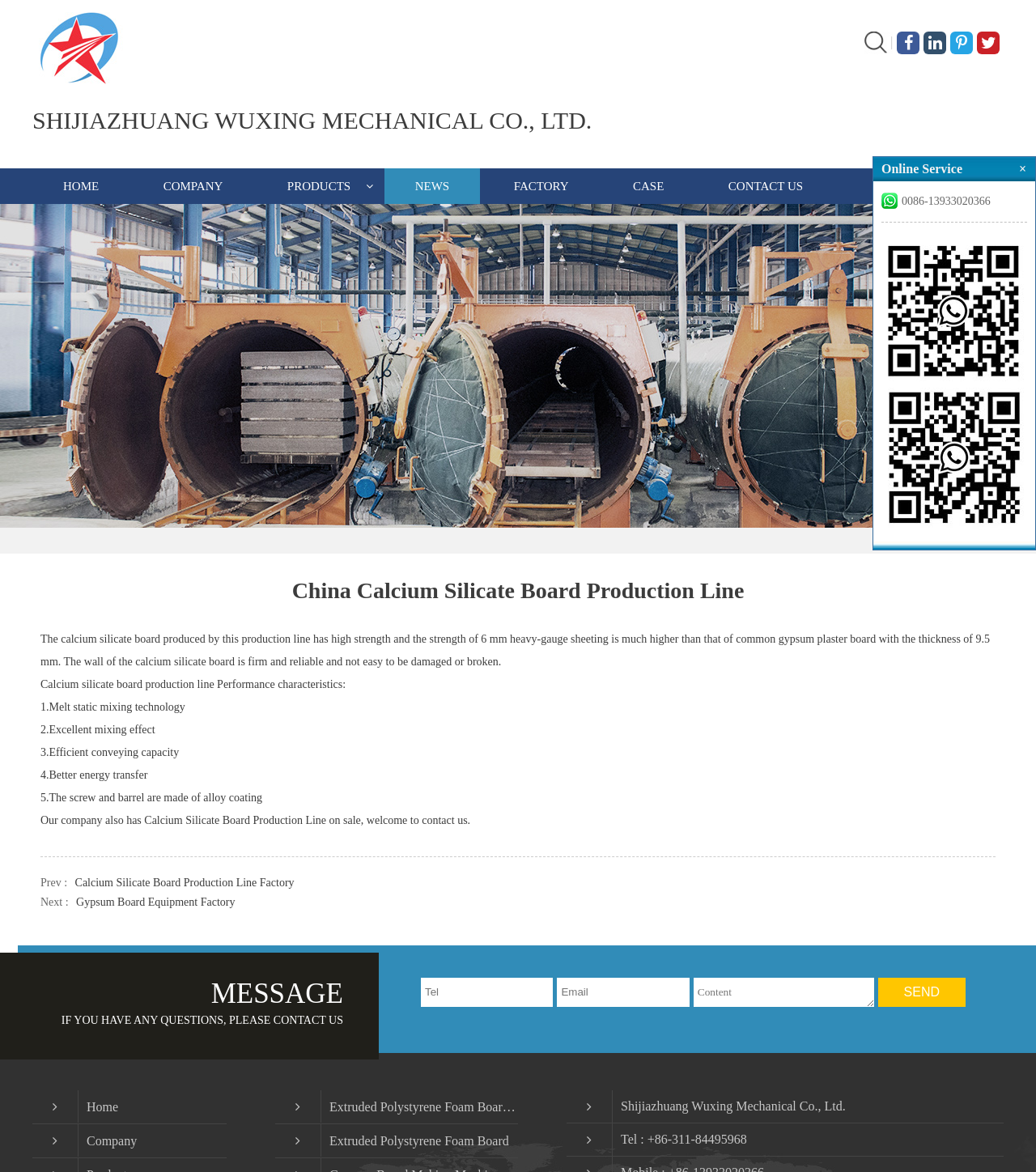Identify and extract the main heading from the webpage.

China Calcium Silicate Board Production Line